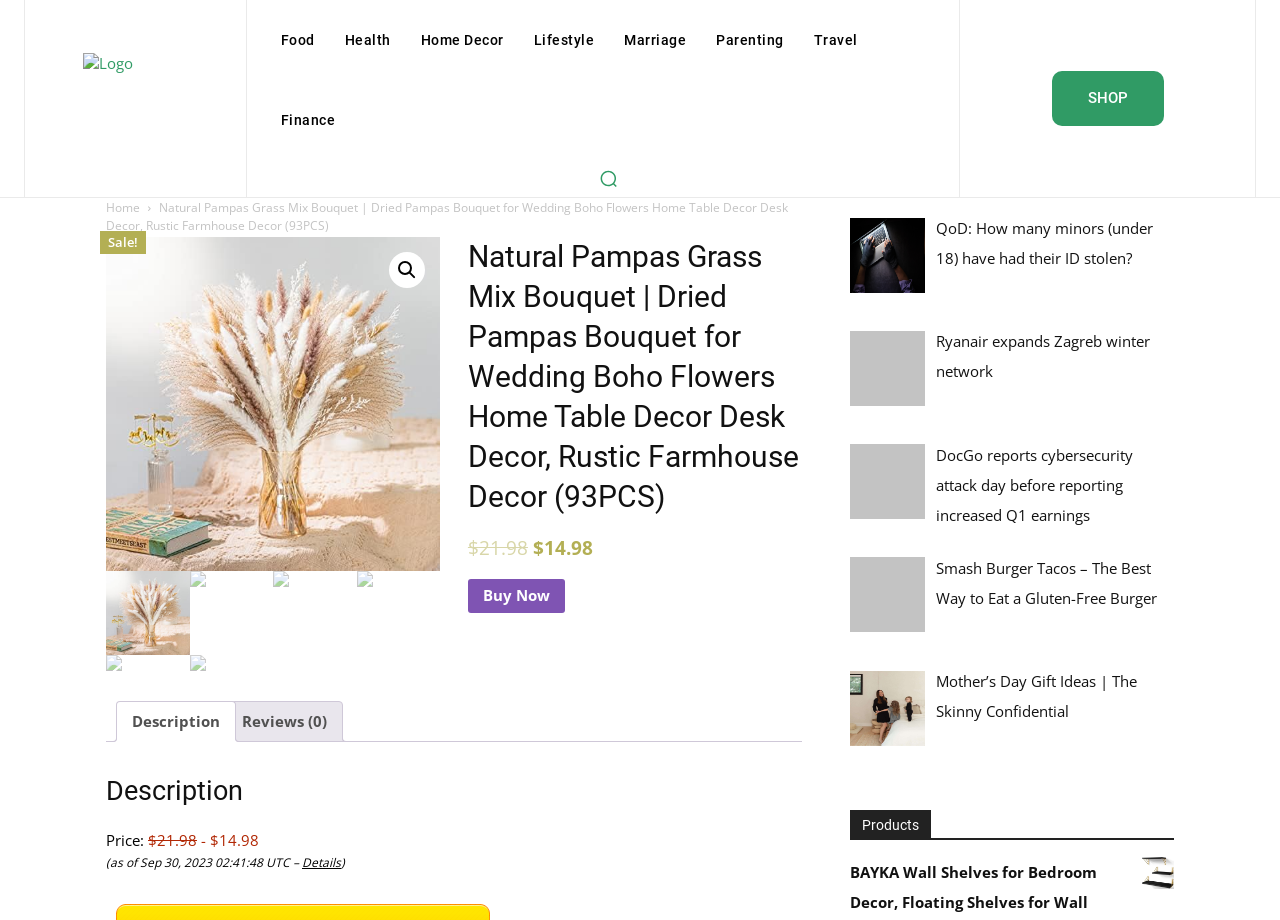Please determine the bounding box coordinates for the UI element described here. Use the format (top-left x, top-left y, bottom-right x, bottom-right y) with values bounded between 0 and 1: Ryanair expands Zagreb winter network

[0.731, 0.36, 0.899, 0.414]